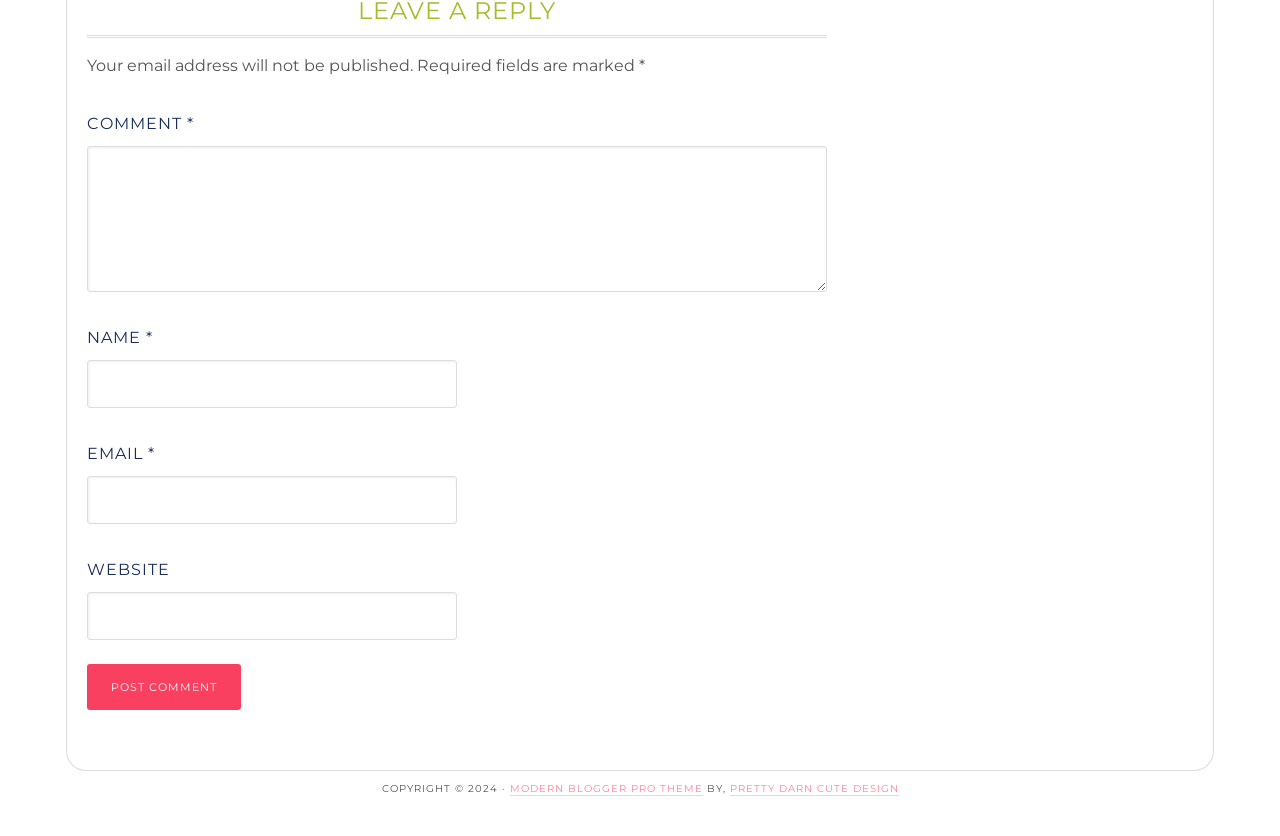How many links are present at the bottom of the webpage?
Deliver a detailed and extensive answer to the question.

The webpage has two links at the bottom, namely 'MODERN BLOGGER PRO THEME' and 'PRETTY DARN CUTE DESIGN'. These links are likely related to the webpage's theme or design.